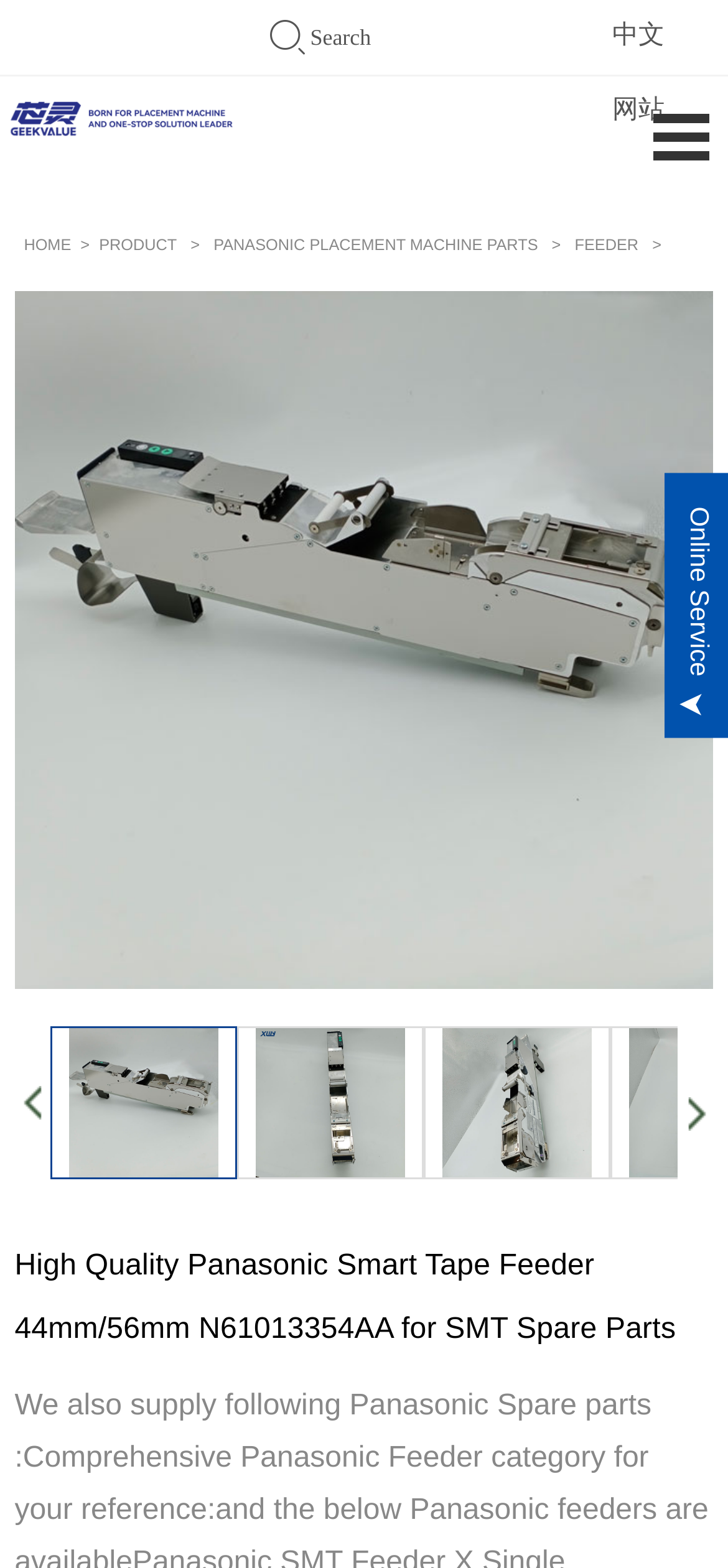Give the bounding box coordinates for the element described as: "PANASONIC PLACEMENT MACHINE PARTS".

[0.28, 0.15, 0.752, 0.162]